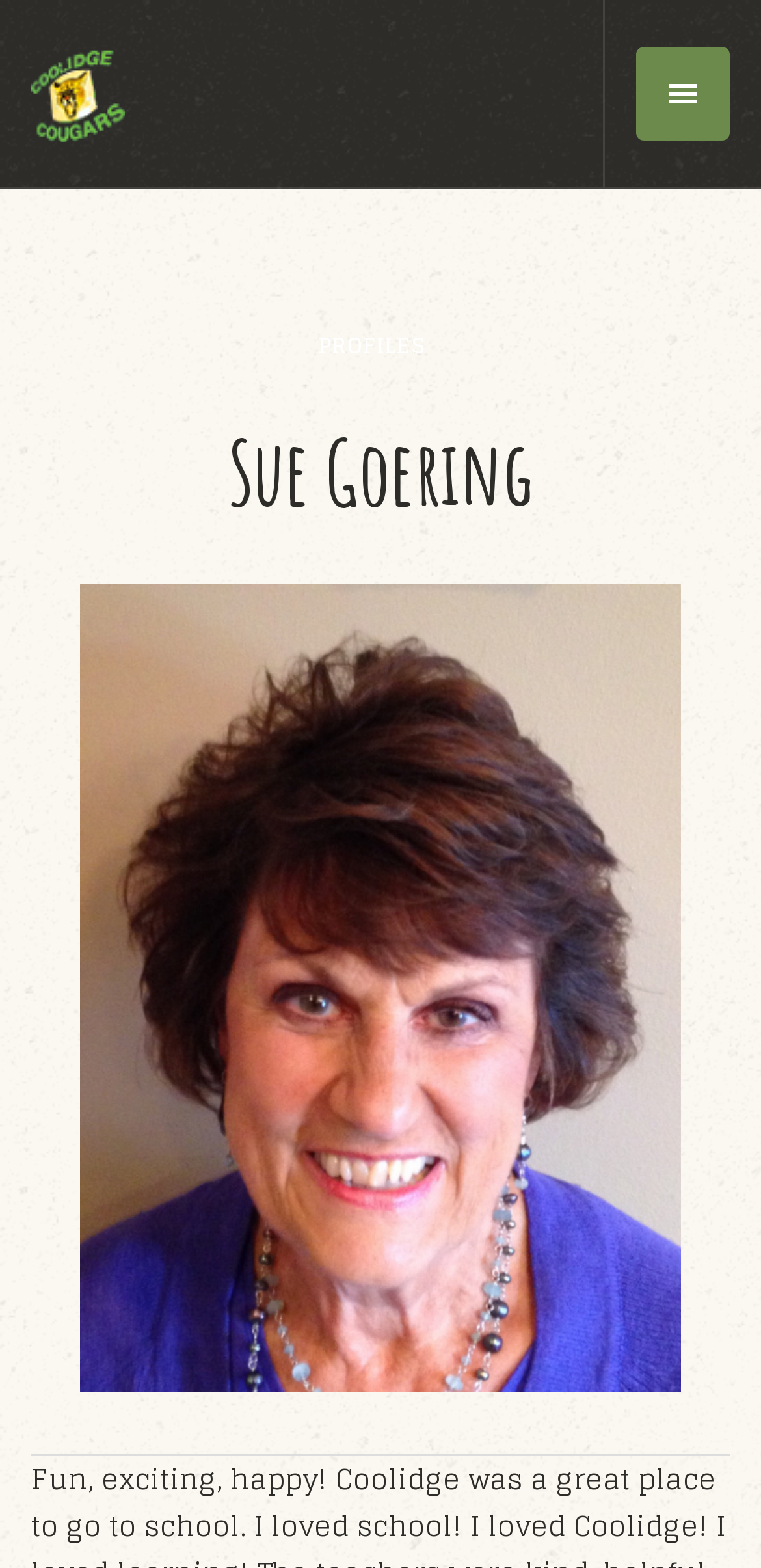Given the element description Profiles, specify the bounding box coordinates of the corresponding UI element in the format (top-left x, top-left y, bottom-right x, bottom-right y). All values must be between 0 and 1.

[0.377, 0.2, 0.597, 0.24]